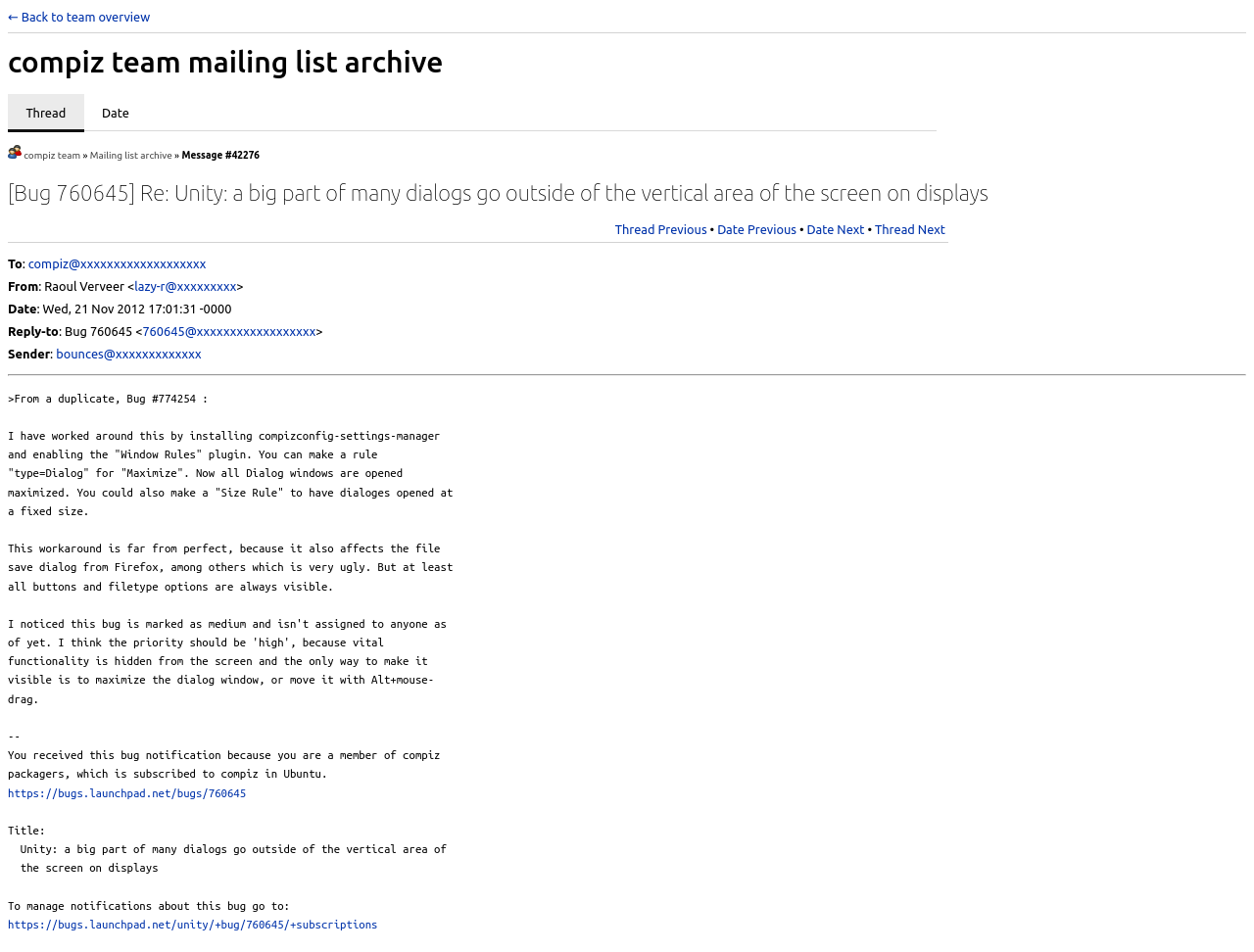What is the subject of the message?
Craft a detailed and extensive response to the question.

The subject of the message can be found in the heading '[Bug 760645] Re: Unity: a big part of many dialogs go outside of the vertical area of the screen on displays' which is a part of the message content.